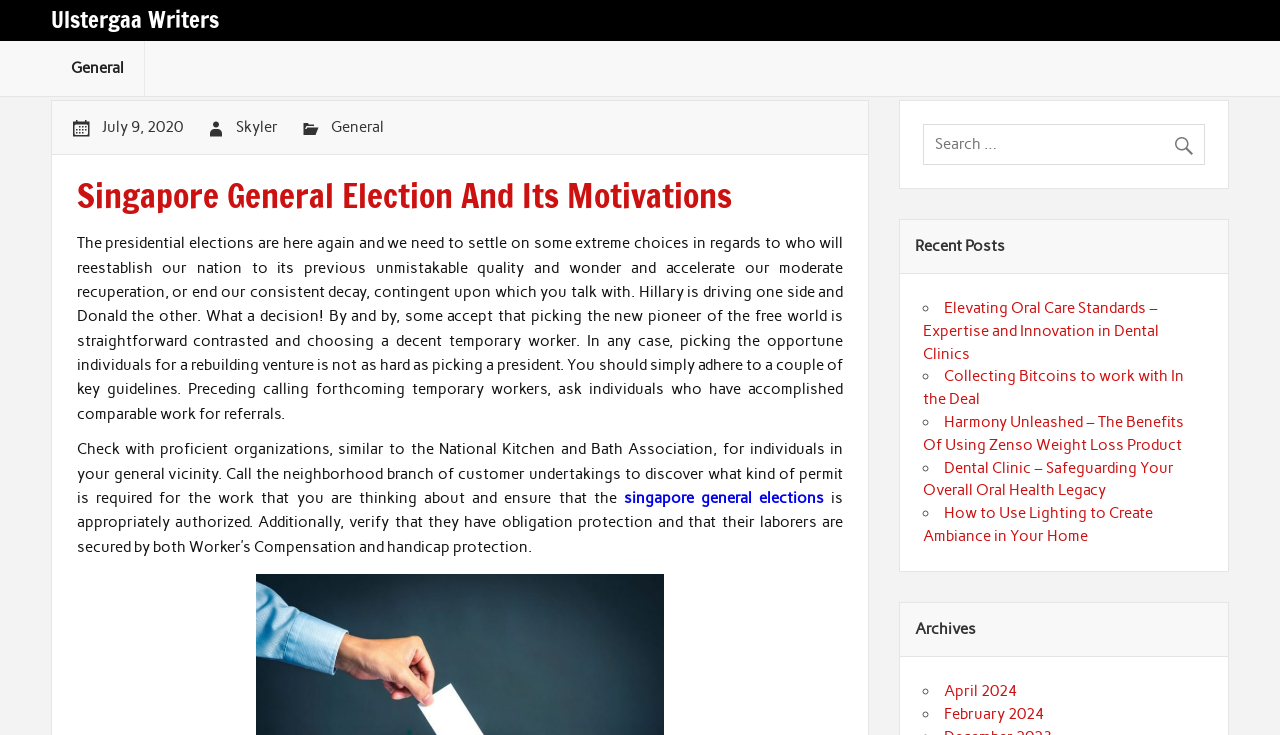Based on the description "singapore general elections", find the bounding box of the specified UI element.

[0.487, 0.665, 0.644, 0.69]